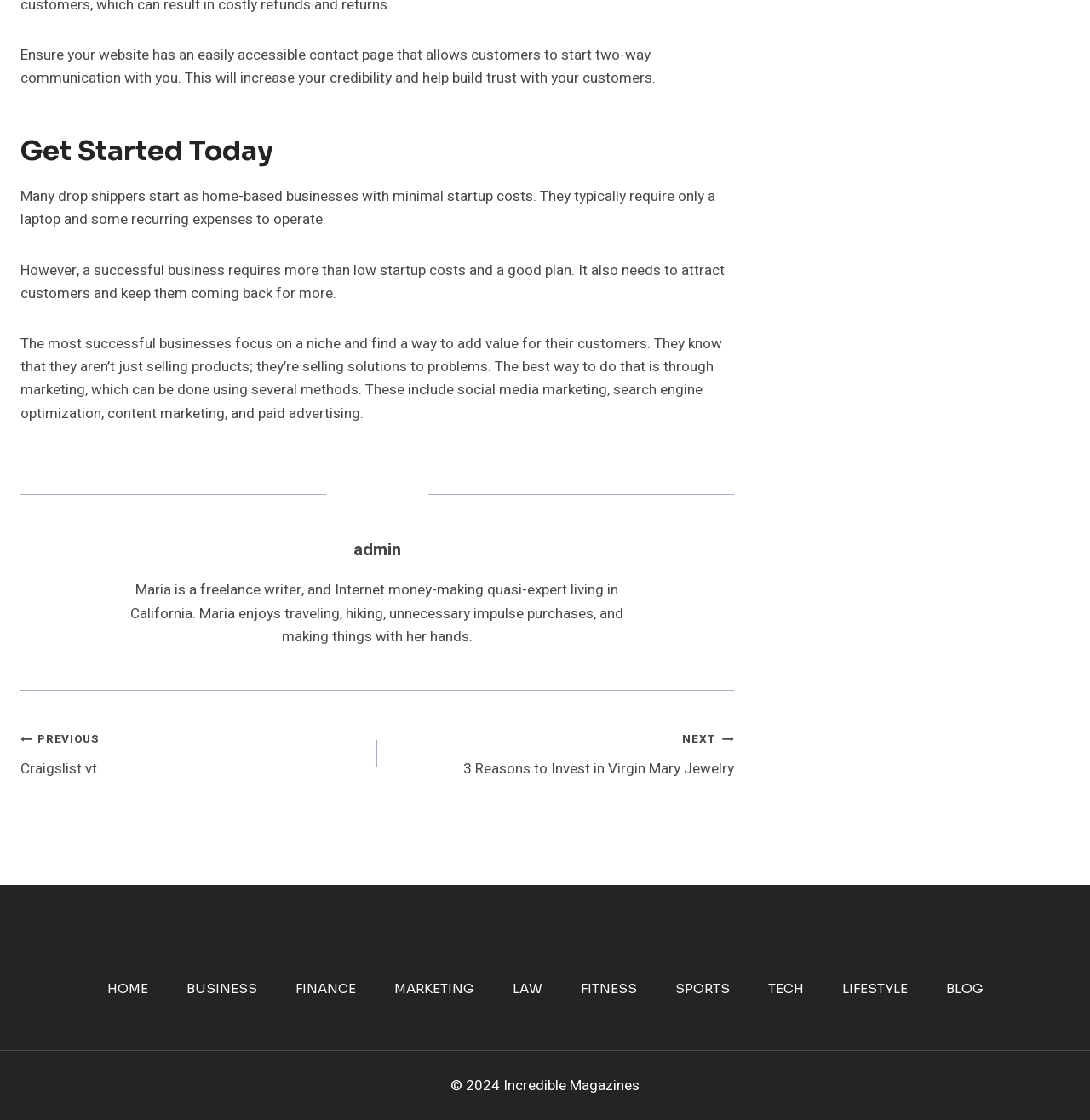Determine the bounding box coordinates for the UI element described. Format the coordinates as (top-left x, top-left y, bottom-right x, bottom-right y) and ensure all values are between 0 and 1. Element description: Previous PreviousCraigslist vt

[0.019, 0.649, 0.346, 0.697]